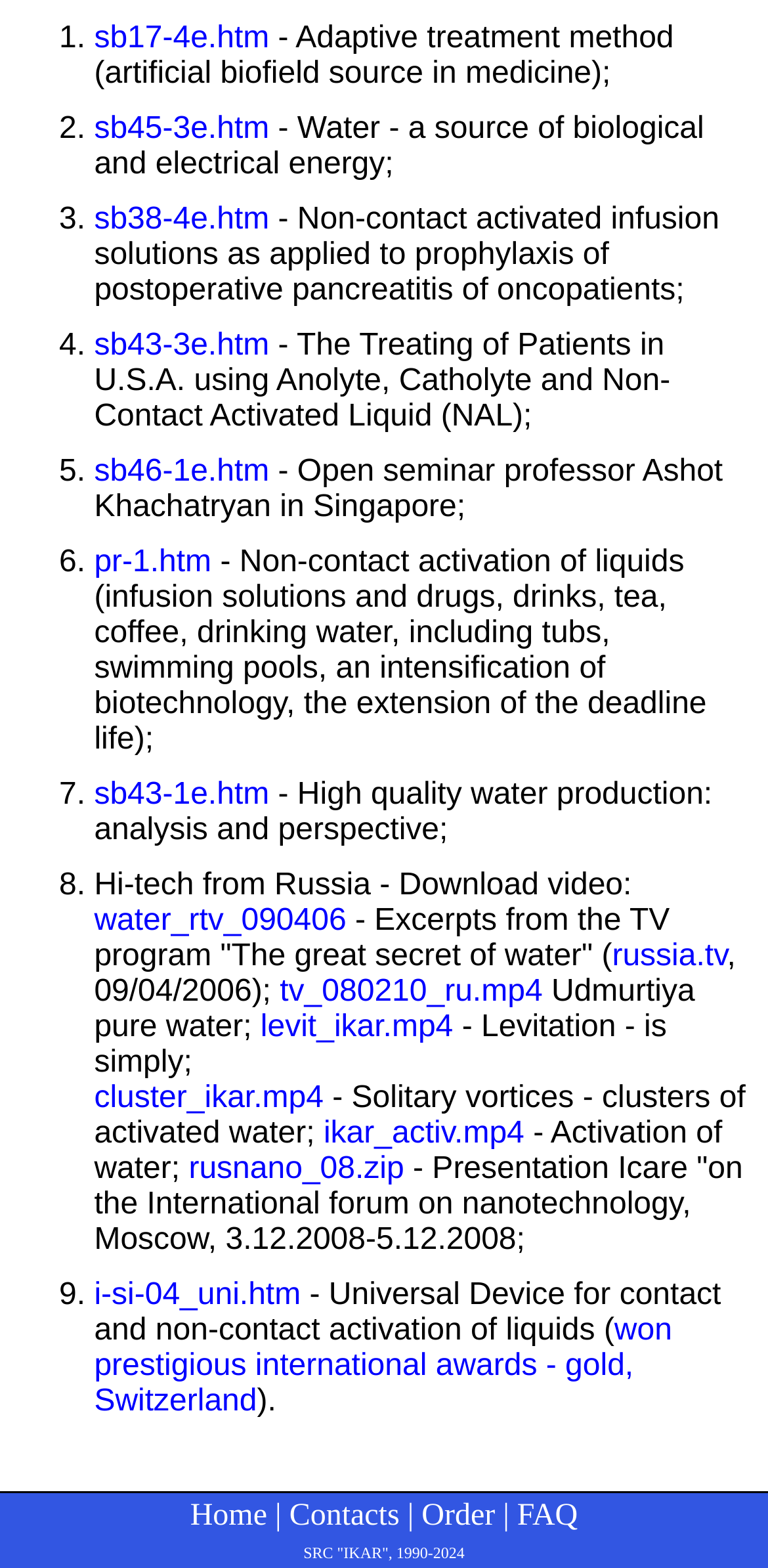How many links are there in the footer section?
From the image, provide a succinct answer in one word or a short phrase.

4